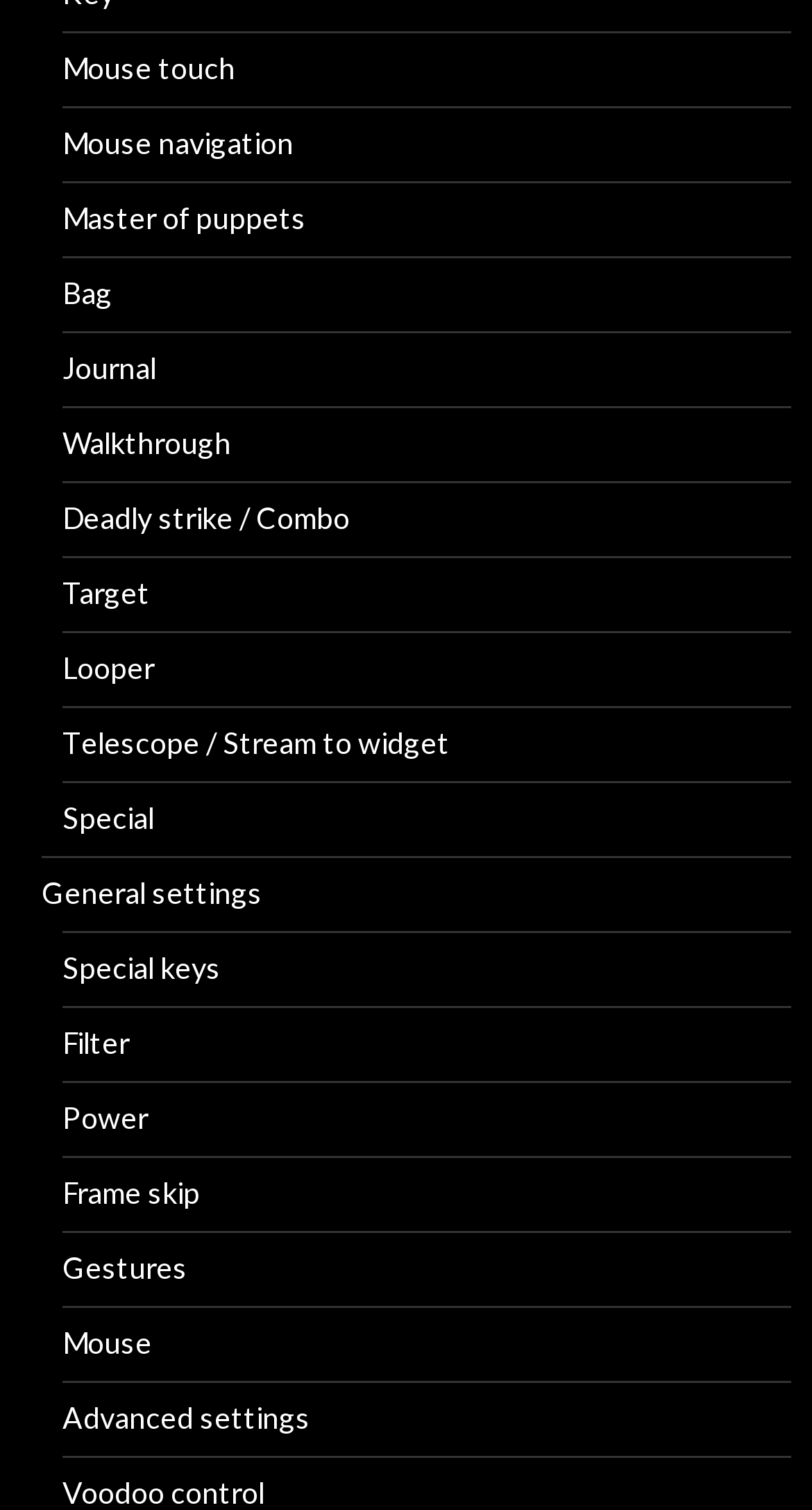Please answer the following question using a single word or phrase: 
What is the theme of the webpage?

Gaming